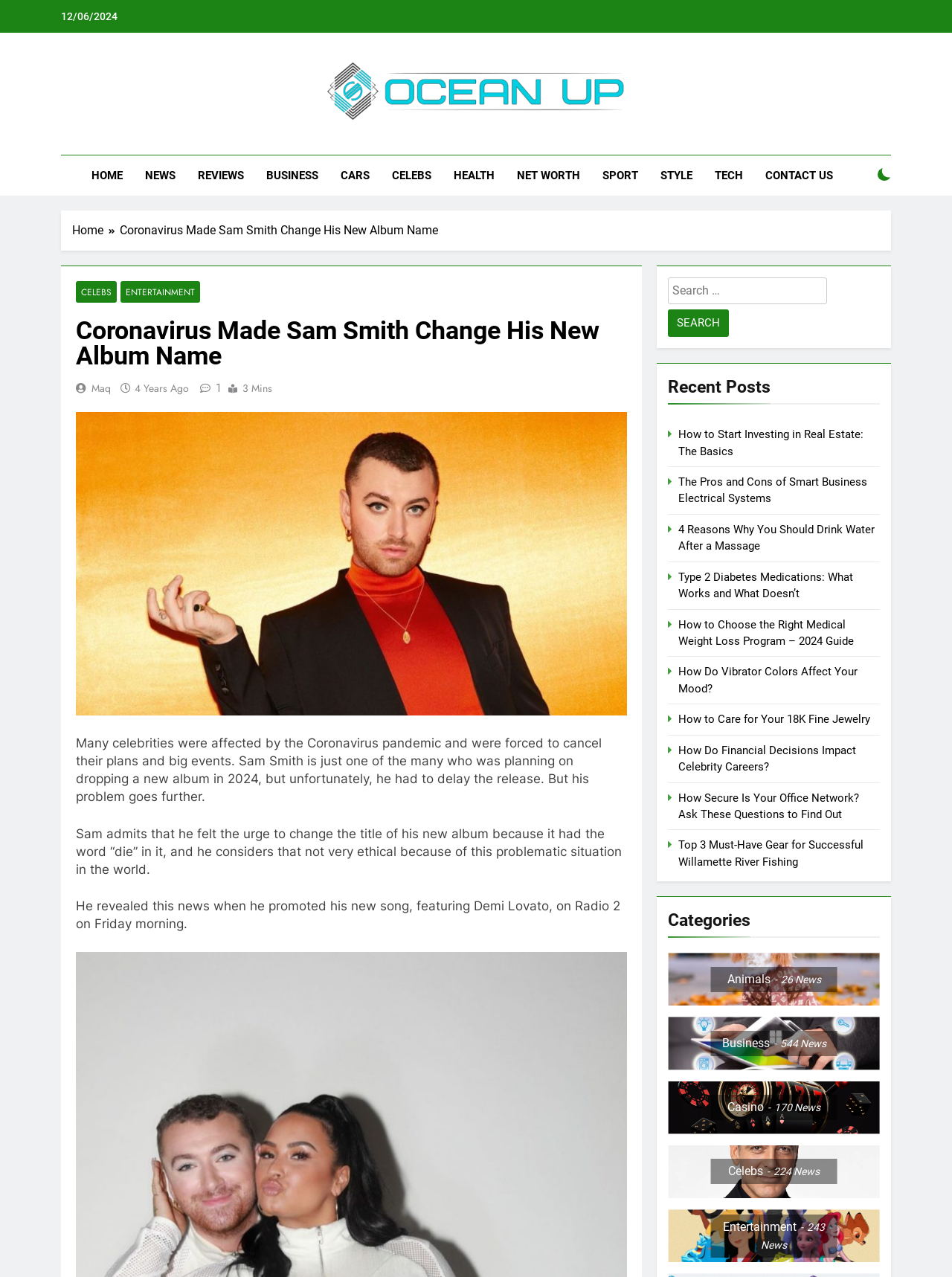Locate and extract the text of the main heading on the webpage.

Coronavirus Made Sam Smith Change His New Album Name